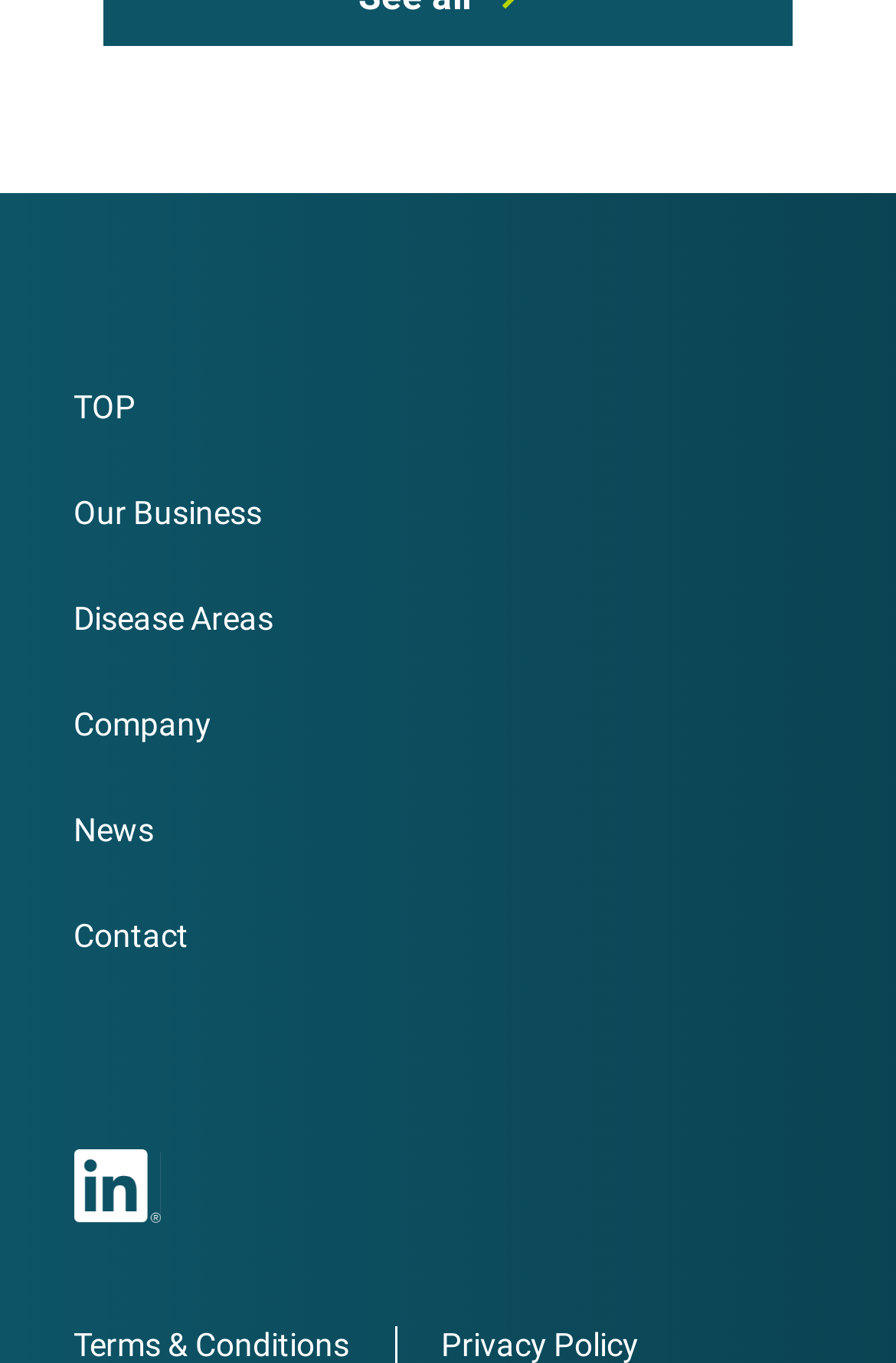Find the bounding box coordinates for the area you need to click to carry out the instruction: "go to TOP page". The coordinates should be four float numbers between 0 and 1, indicated as [left, top, right, bottom].

[0.082, 0.285, 0.151, 0.312]